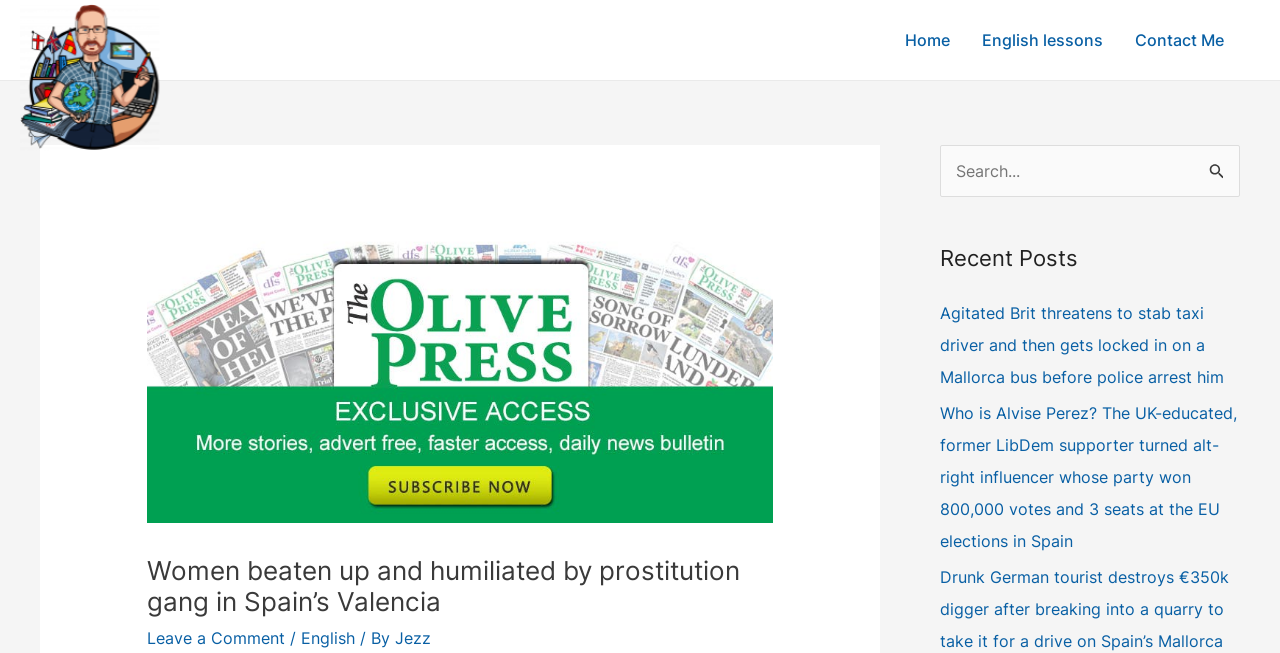What type of content is listed under 'Recent Posts'?
Offer a detailed and full explanation in response to the question.

I inferred the type of content listed under 'Recent Posts' by looking at the links listed below it, which have titles that suggest they are news articles or blog posts, such as 'Agitated Brit threatens to stab taxi driver...' and 'Drunk German tourist destroys €350k digger...'.